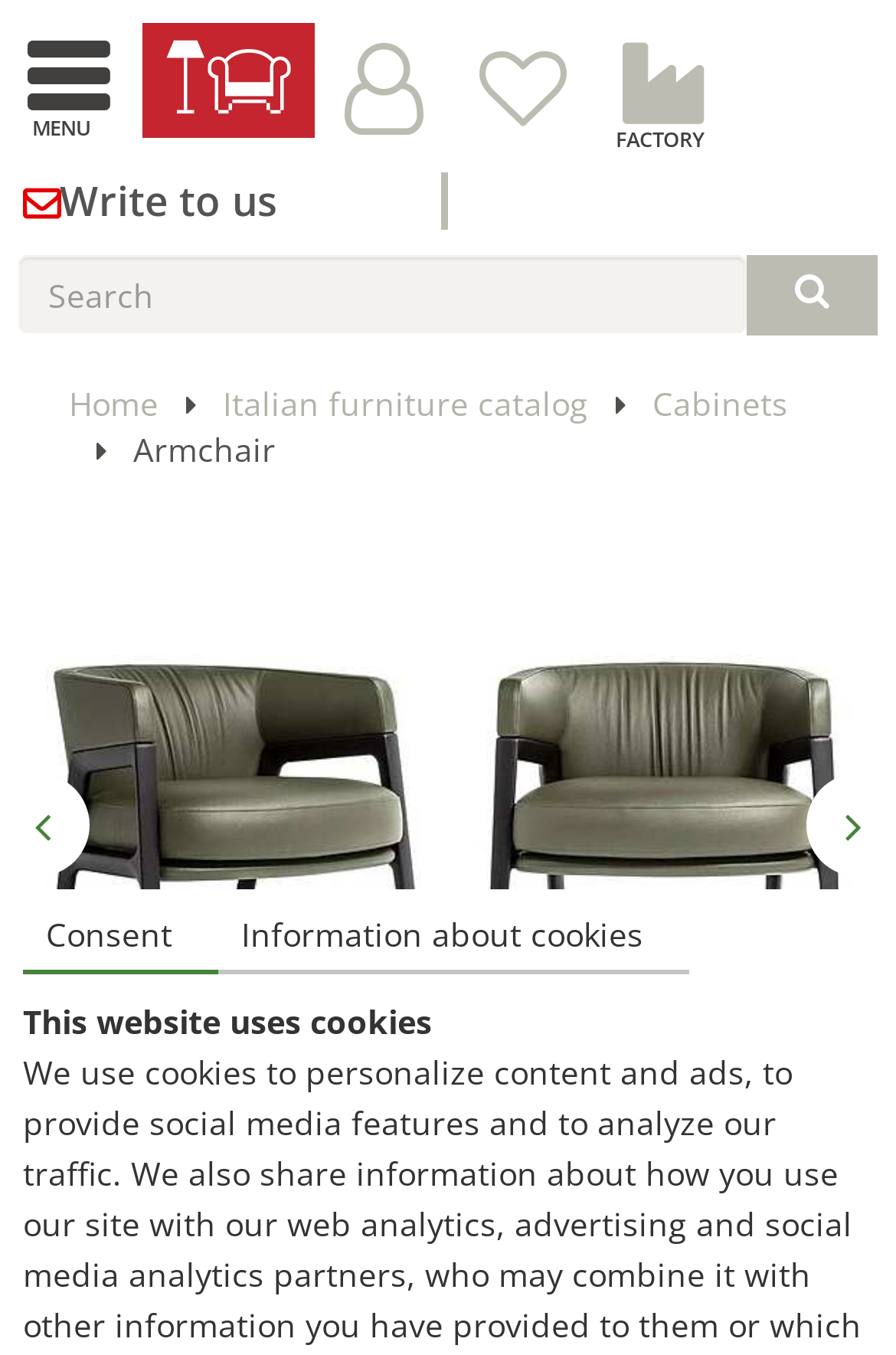What is the material of the armchair?
Please answer the question with a detailed and comprehensive explanation.

I found the answer by understanding the context of the webpage which is about an armchair, and then looking for the material description which is 'Tree array, Leather, Cloth'.